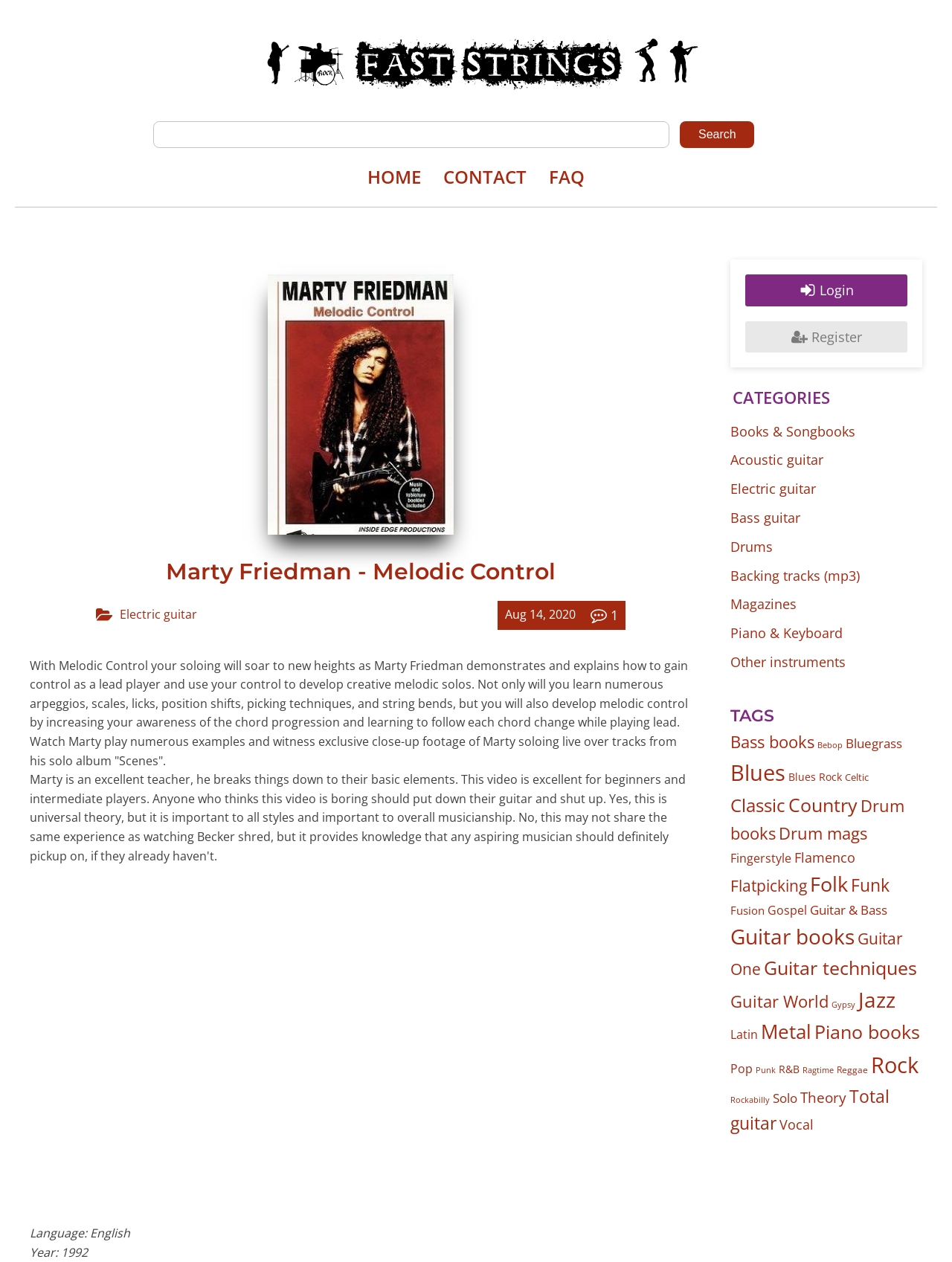Identify the bounding box coordinates of the element that should be clicked to fulfill this task: "Read the article about Business Process Outsourcing Services". The coordinates should be provided as four float numbers between 0 and 1, i.e., [left, top, right, bottom].

None